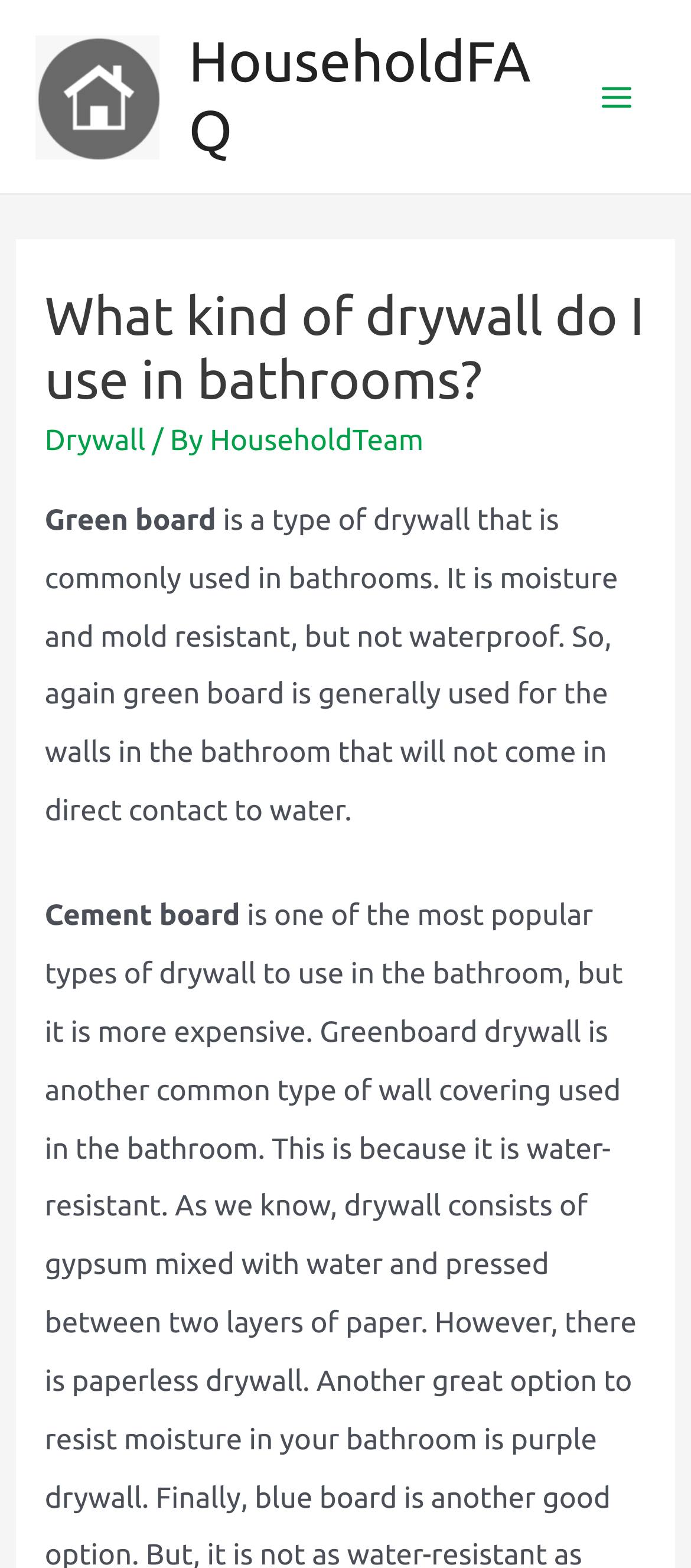Use a single word or phrase to answer the question: 
What is the name of the website?

HouseholdFAQ